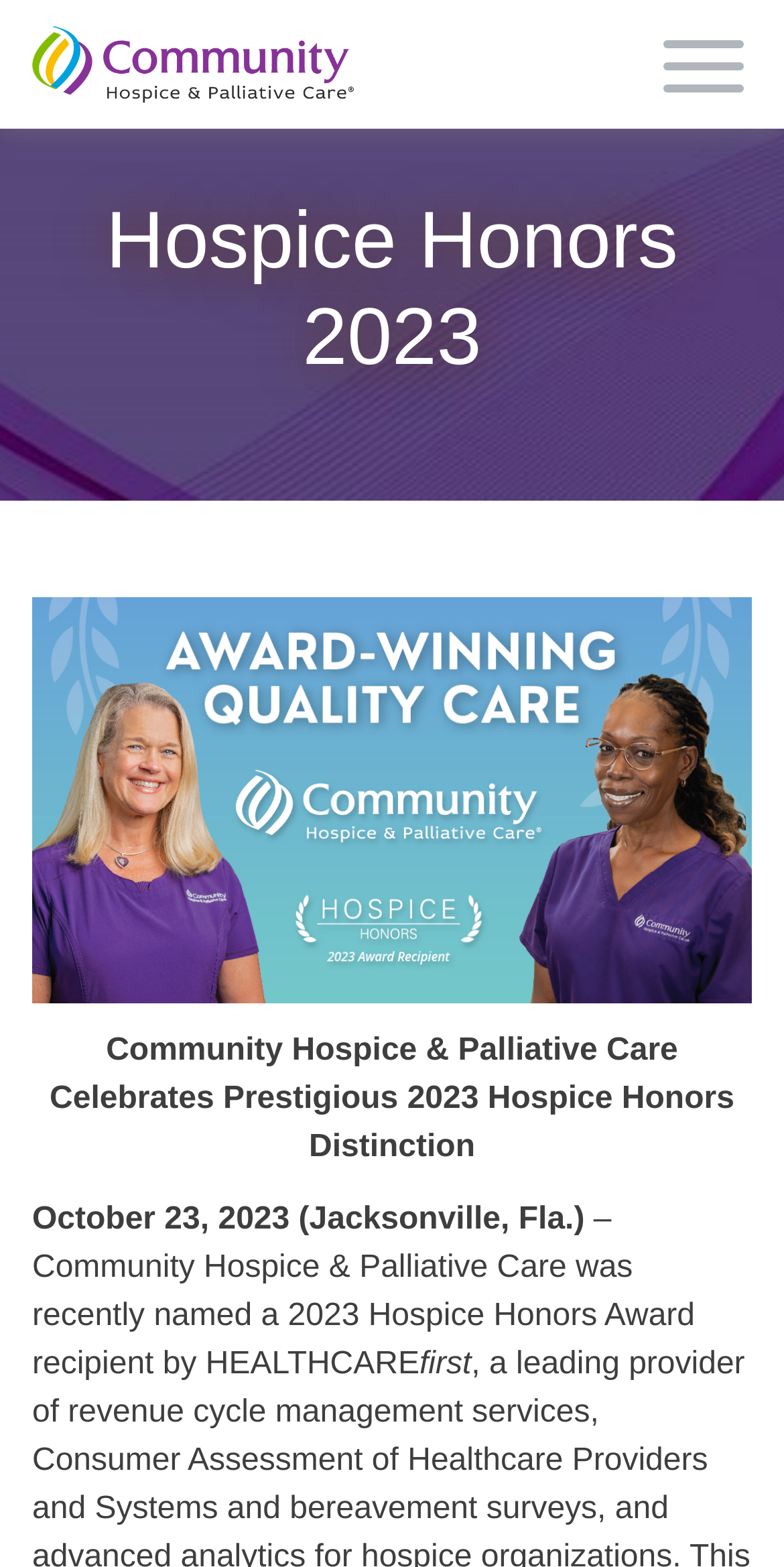Return the bounding box coordinates of the UI element that corresponds to this description: "Menu". The coordinates must be given as four float numbers in the range of 0 and 1, [left, top, right, bottom].

[0.846, 0.026, 0.949, 0.059]